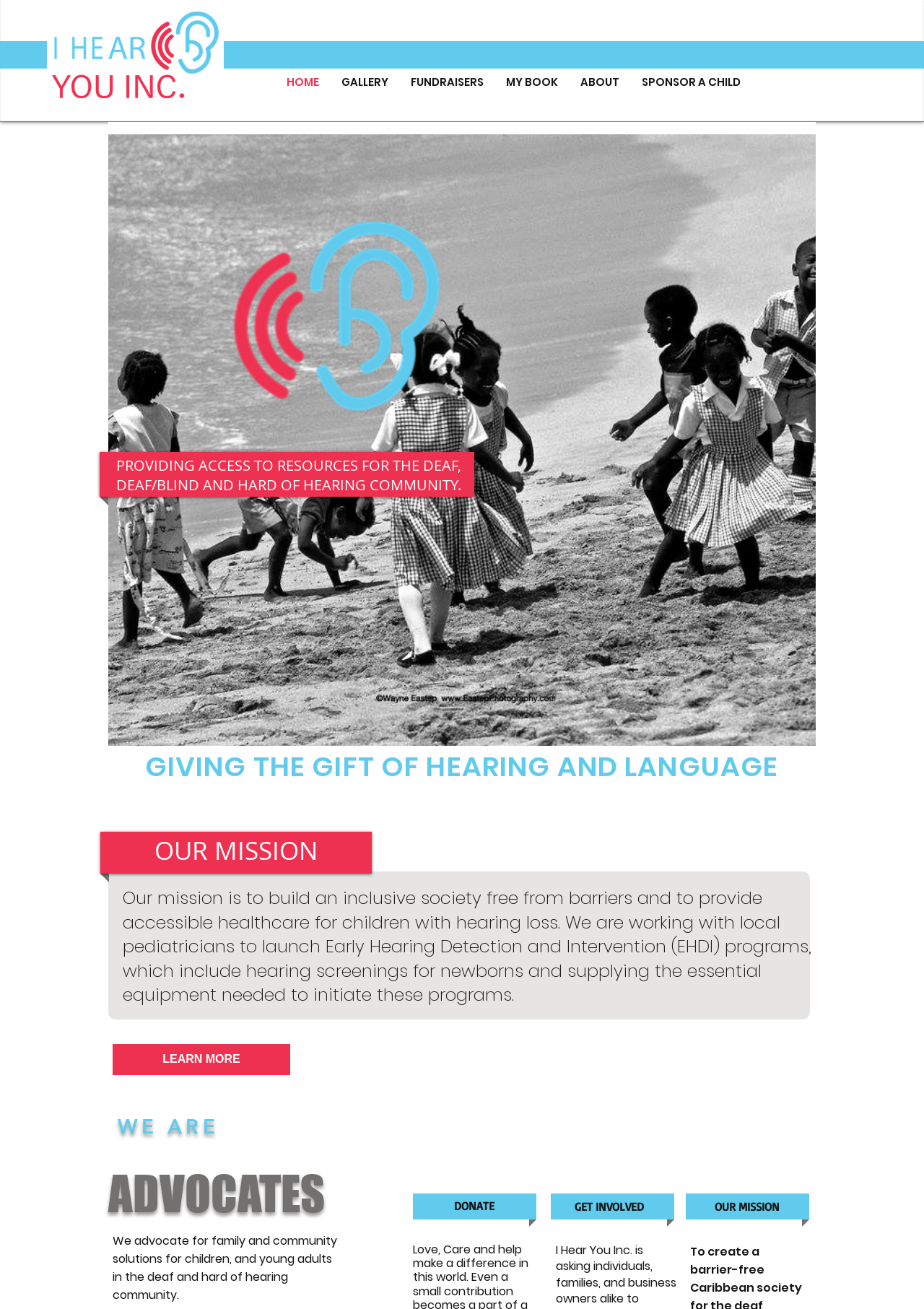Identify the bounding box coordinates for the region of the element that should be clicked to carry out the instruction: "Click the DONATE link". The bounding box coordinates should be four float numbers between 0 and 1, i.e., [left, top, right, bottom].

[0.466, 0.913, 0.559, 0.93]